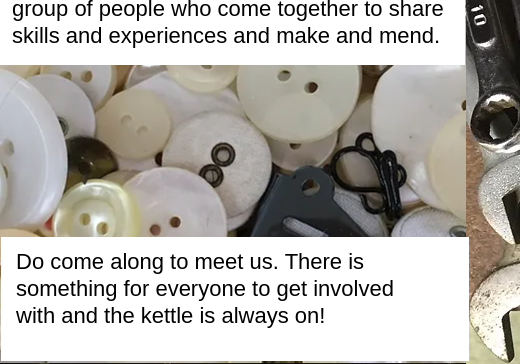What is assured to be always available in the community?
Look at the image and respond to the question as thoroughly as possible.

According to the second text snippet in the background, refreshments are always available in the community, symbolizing a warm and inclusive environment.